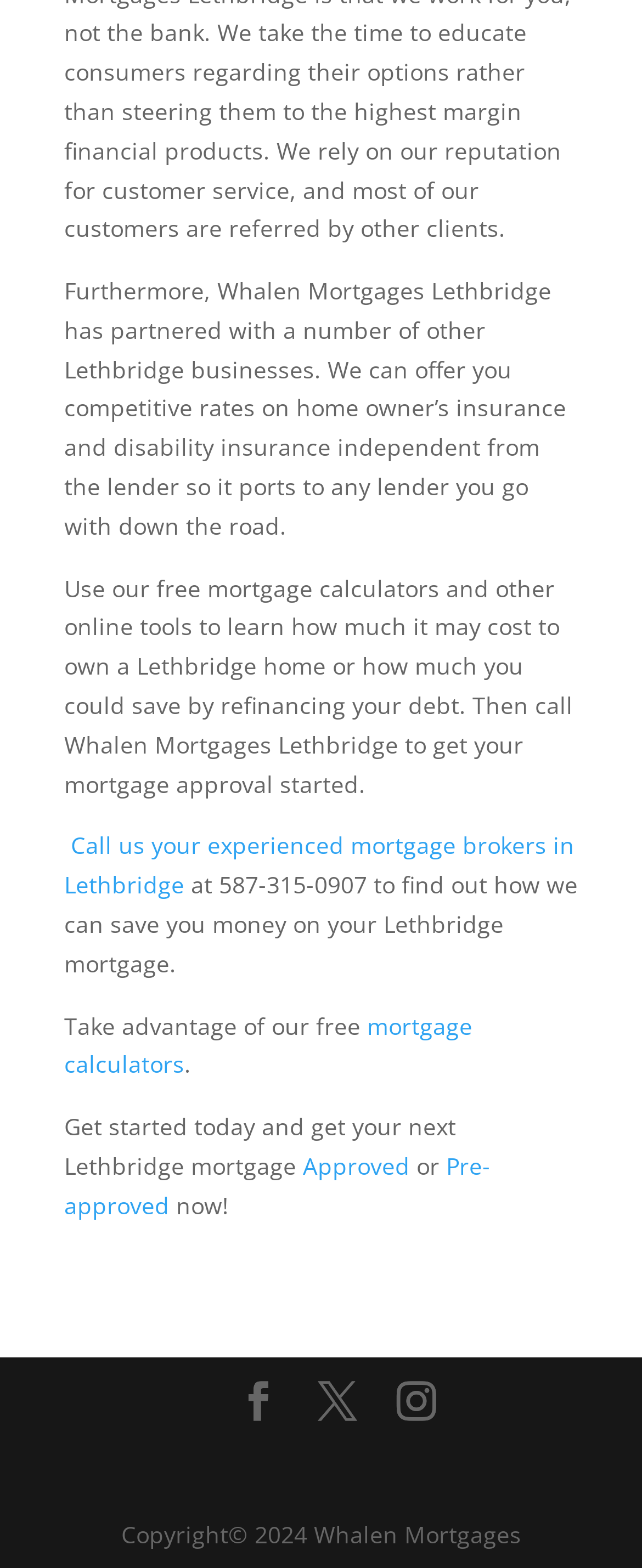Analyze the image and give a detailed response to the question:
What type of insurance can be offered by Whalen Mortgages Lethbridge?

The webpage mentions 'We can offer you competitive rates on home owner’s insurance and disability insurance independent from the lender'.